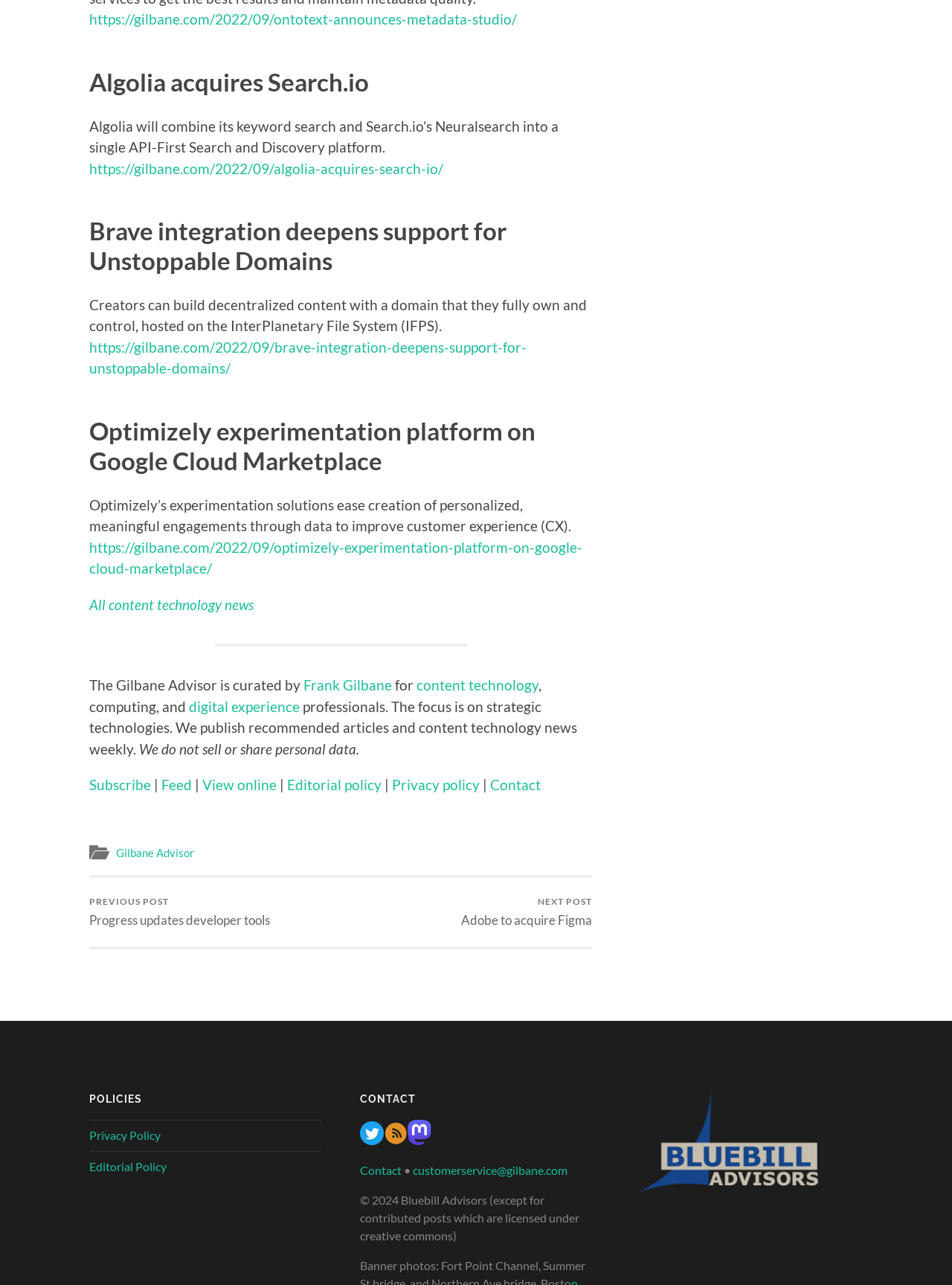Determine the bounding box coordinates for the UI element matching this description: "alt="Bluebill Advisors Inc logo"".

[0.662, 0.922, 0.87, 0.933]